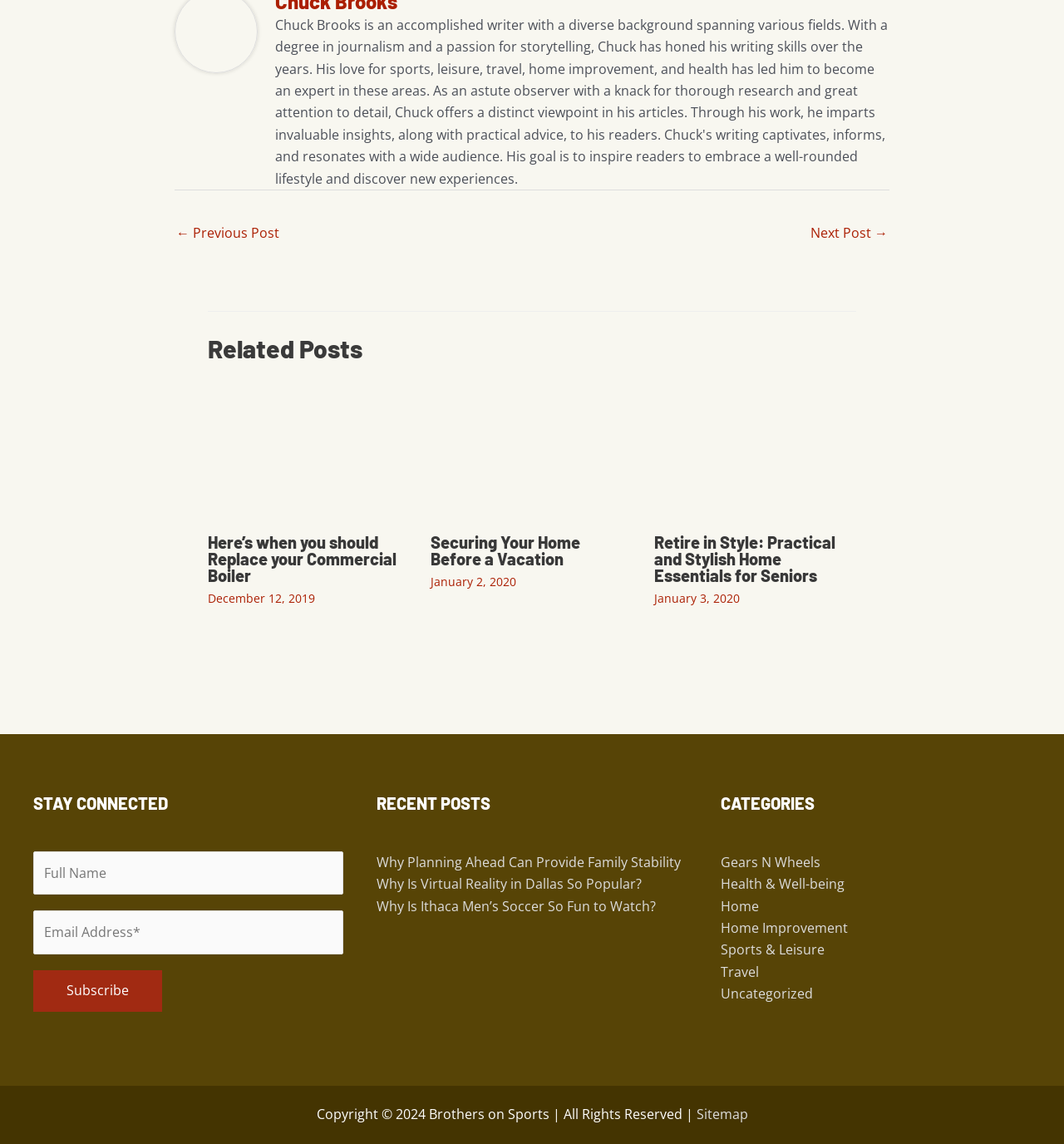Locate the bounding box coordinates of the element to click to perform the following action: 'Check the 'Related Posts''. The coordinates should be given as four float values between 0 and 1, in the form of [left, top, right, bottom].

[0.195, 0.287, 0.805, 0.322]